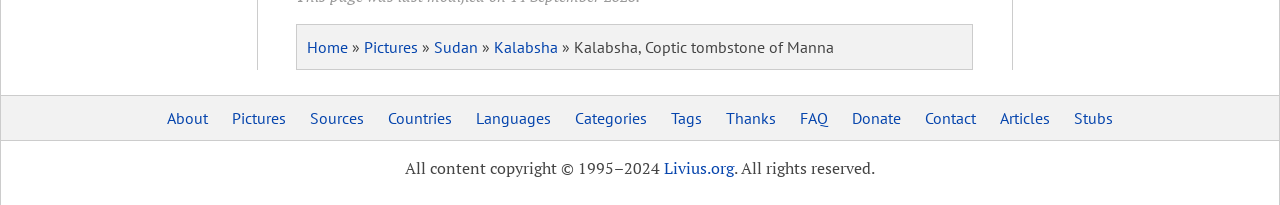What is the name of the website mentioned at the bottom of the webpage?
Using the image as a reference, give a one-word or short phrase answer.

Livius.org